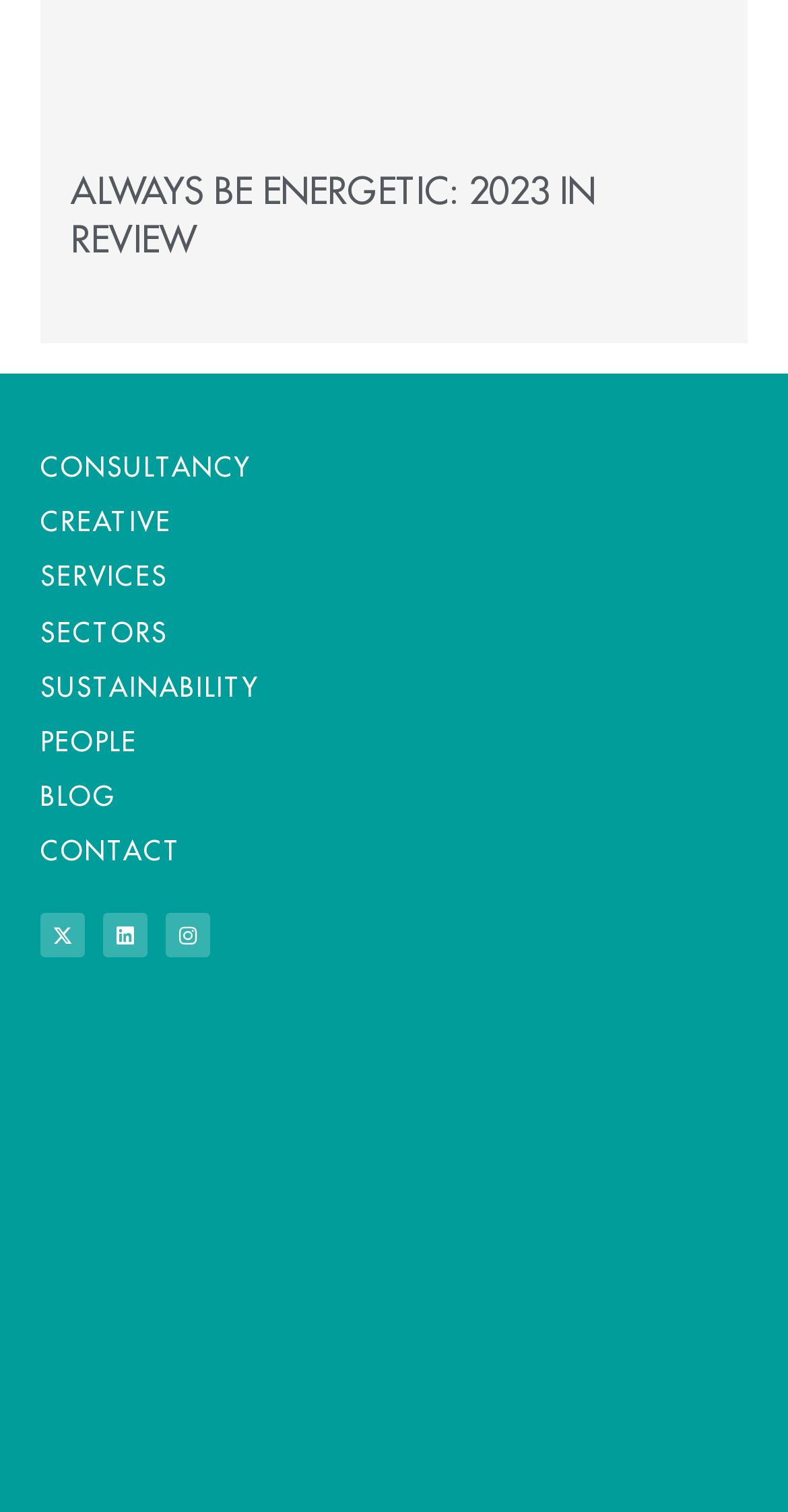What is the main topic of the webpage?
Please give a well-detailed answer to the question.

The main topic of the webpage is '2023 review' because the heading 'ALWAYS BE ENERGETIC: 2023 IN REVIEW' is prominently displayed at the top of the page, indicating that the webpage is focused on reviewing the year 2023.